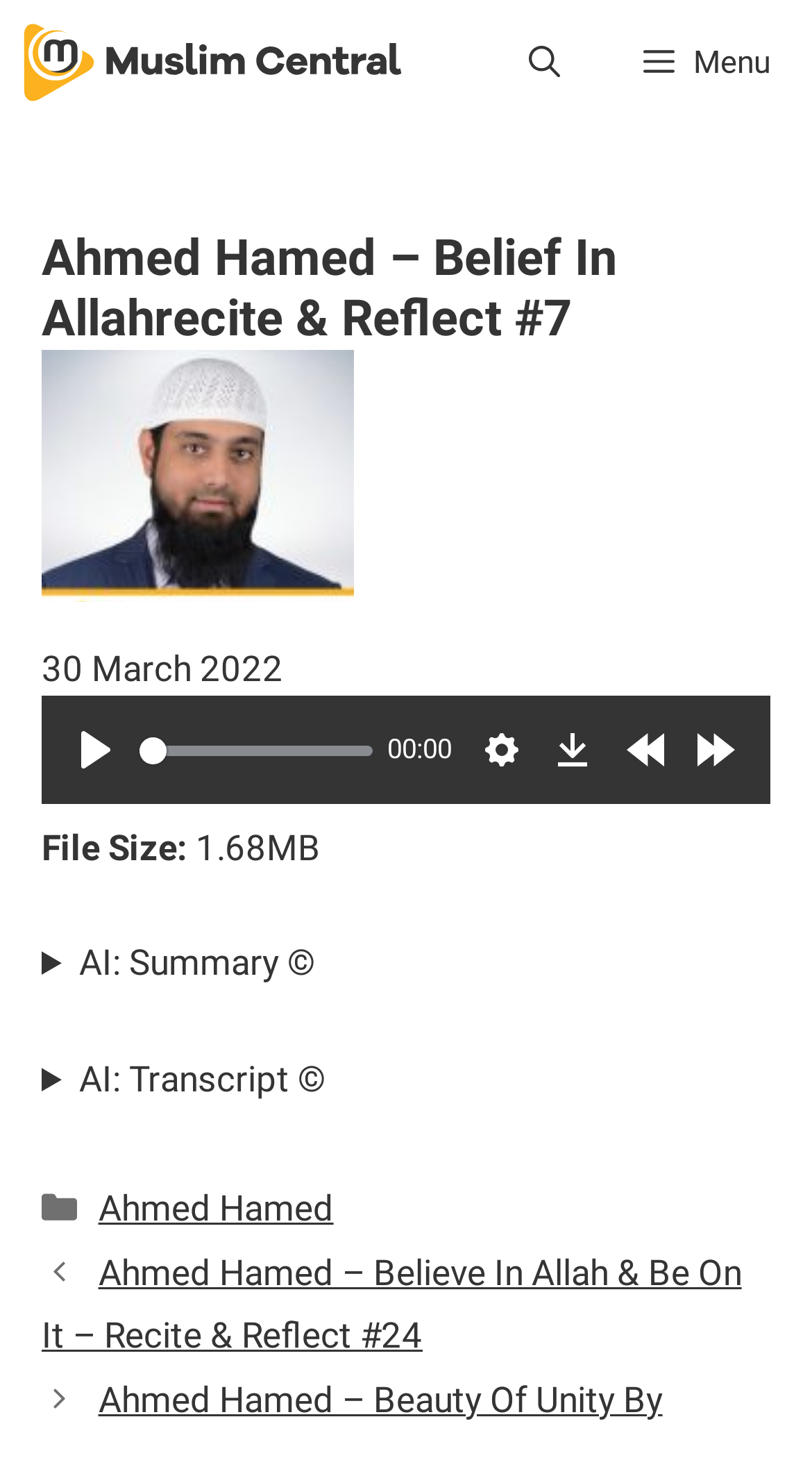Based on the element description, predict the bounding box coordinates (top-left x, top-left y, bottom-right x, bottom-right y) for the UI element in the screenshot: Forward 10s

[0.841, 0.489, 0.923, 0.534]